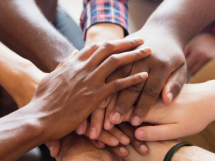Thoroughly describe everything you see in the image.

This image depicts a diverse group of hands stacked together in a gesture of support and solidarity. The composition reflects themes of community and collaboration, resonating with the message of the 'Communities Fund round 3 grants' aimed at fostering resilience amidst challenging financial circumstances. The hands, varying in skin tone, symbolize unity among different individuals, aligning with the goal of the Brighton & Hove Shared Prosperity Fund to uplift communities and create a connected environment through innovative projects and grants.